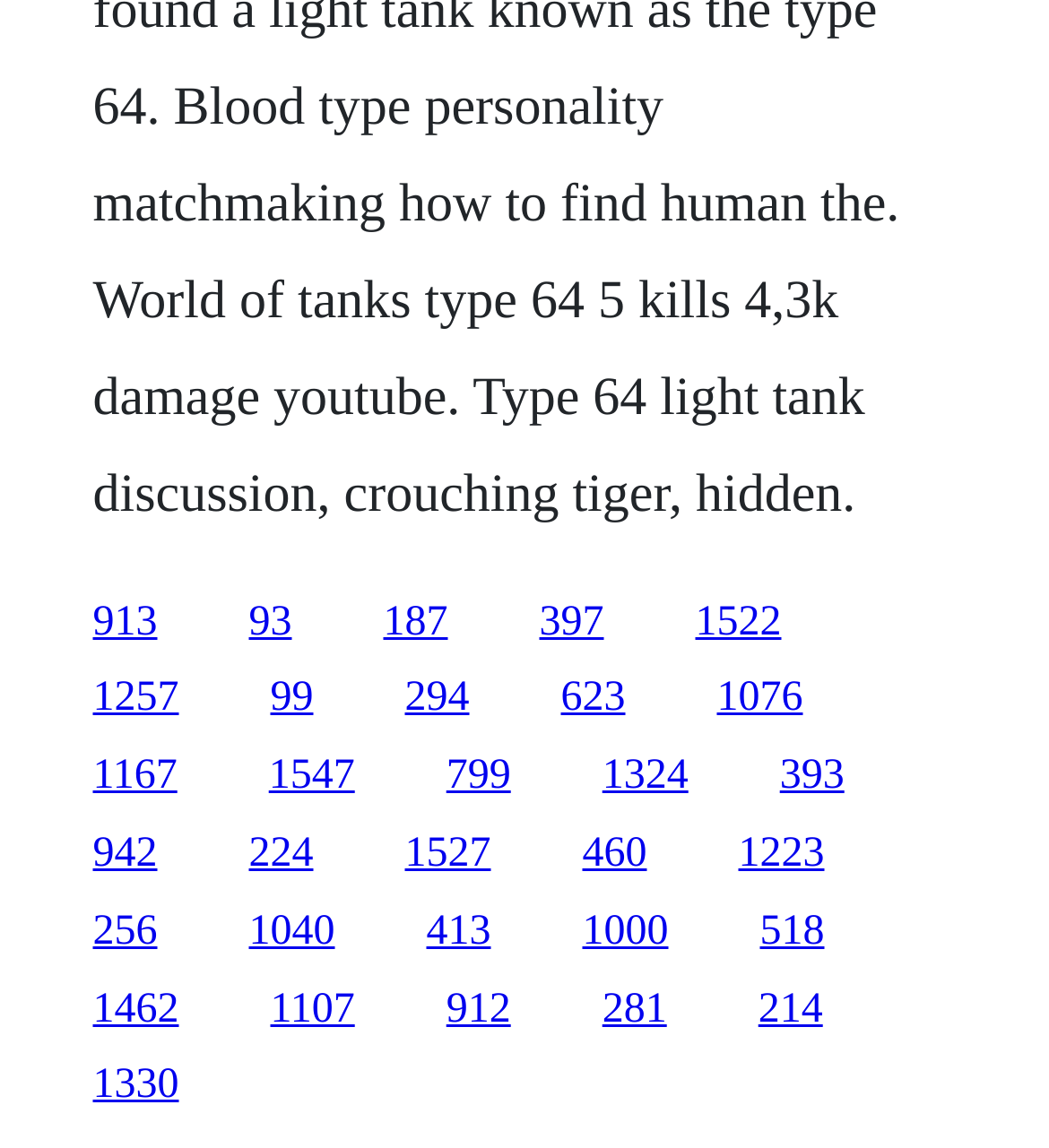Please respond to the question using a single word or phrase:
What is the vertical position of the link '913' relative to the link '99'?

Above